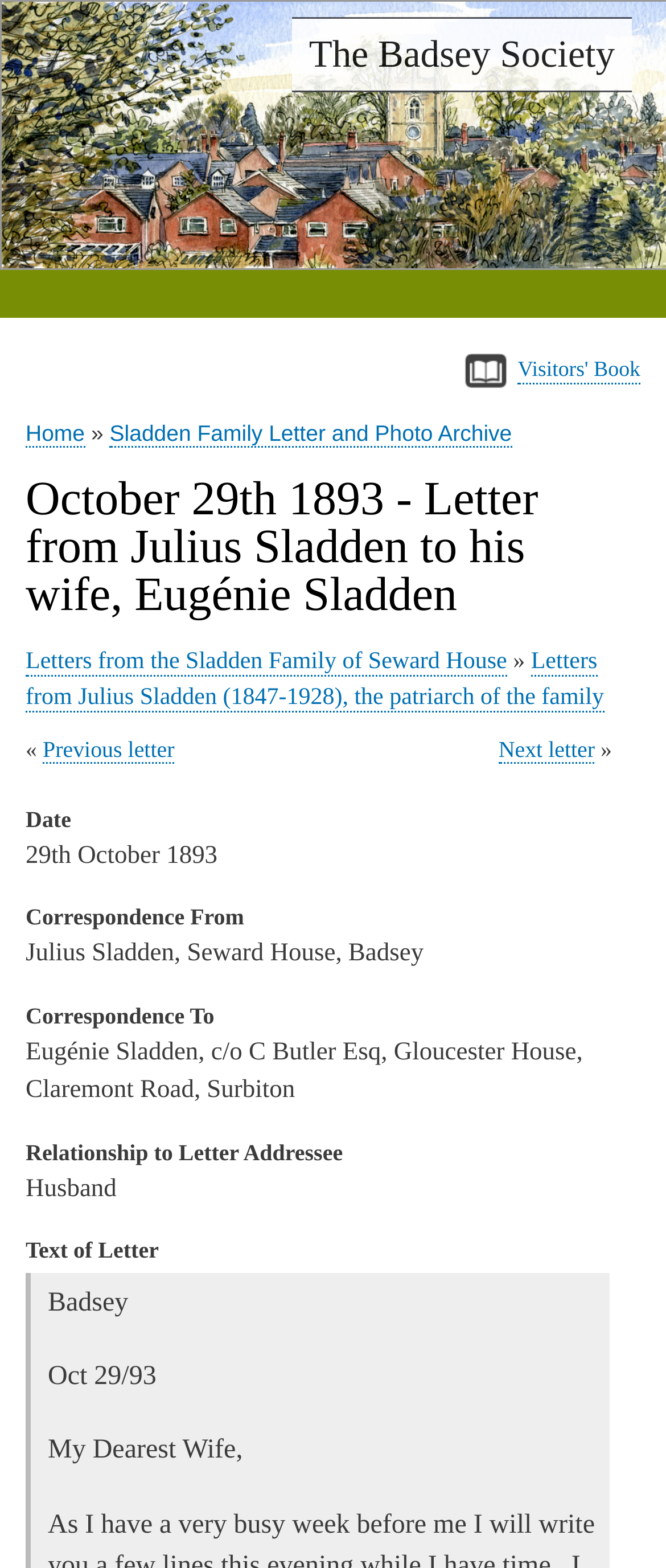Bounding box coordinates are specified in the format (top-left x, top-left y, bottom-right x, bottom-right y). All values are floating point numbers bounded between 0 and 1. Please provide the bounding box coordinate of the region this sentence describes: Home

[0.038, 0.268, 0.127, 0.286]